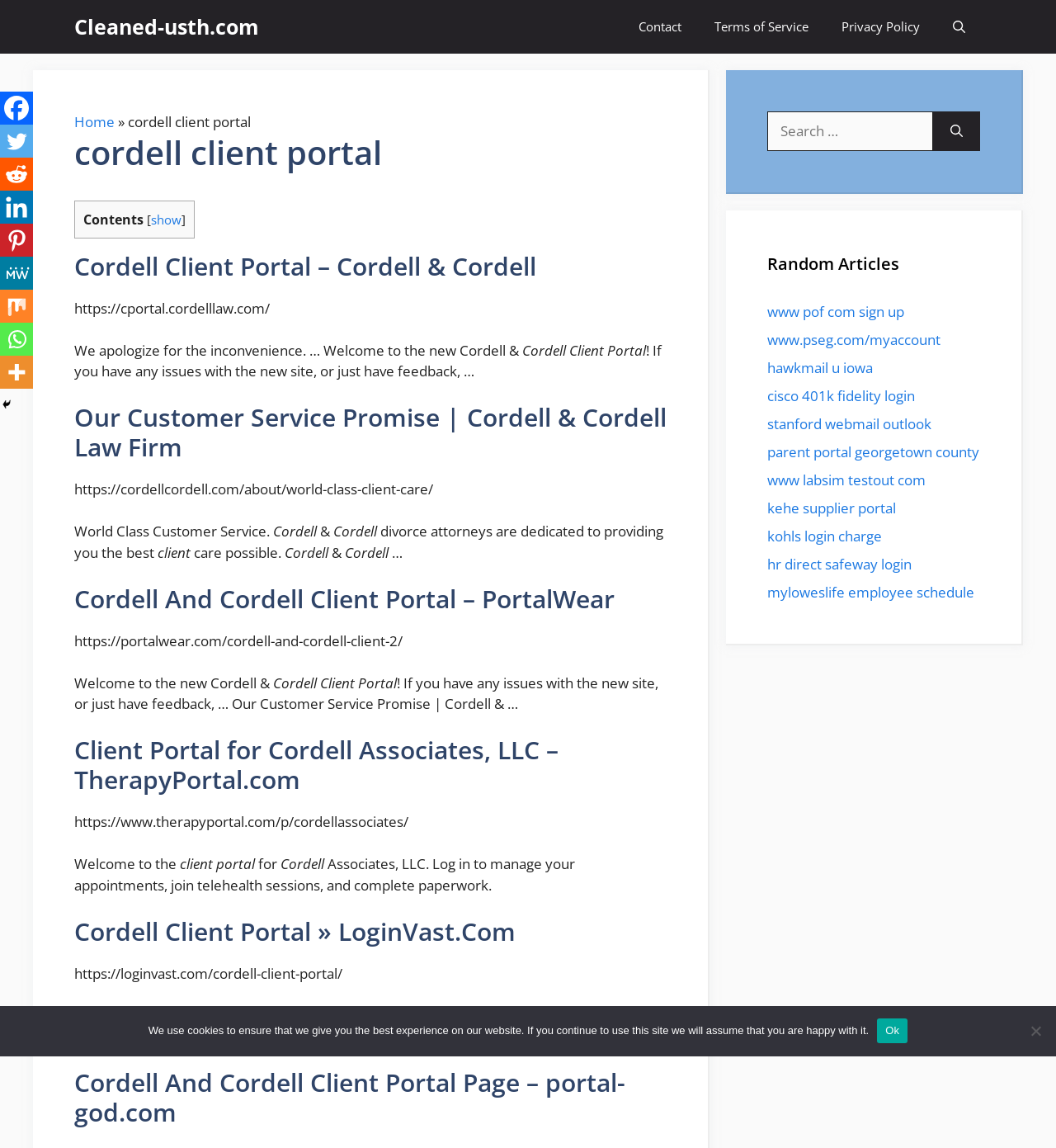Pinpoint the bounding box coordinates of the clickable element needed to complete the instruction: "Click the 'Show' link". The coordinates should be provided as four float numbers between 0 and 1: [left, top, right, bottom].

[0.143, 0.184, 0.172, 0.198]